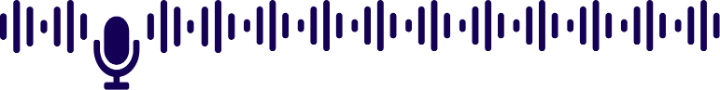Generate an elaborate caption that covers all aspects of the image.

The image features a stylized microphone icon at its center, surrounded by sound wave graphics that create a dynamic border. This design emphasizes audio content, suggesting a focus on podcasts or audio discussions. The visual elements are presented in a deep purple hue, conveying a sense of creativity and engagement. The overall aesthetic captures the essence of audio storytelling, aligning well with themes of financial wellness and saving as indicated by accompanying textual content on the webpage. This imagery invites users to explore informative podcasts that might help them navigate financial challenges.